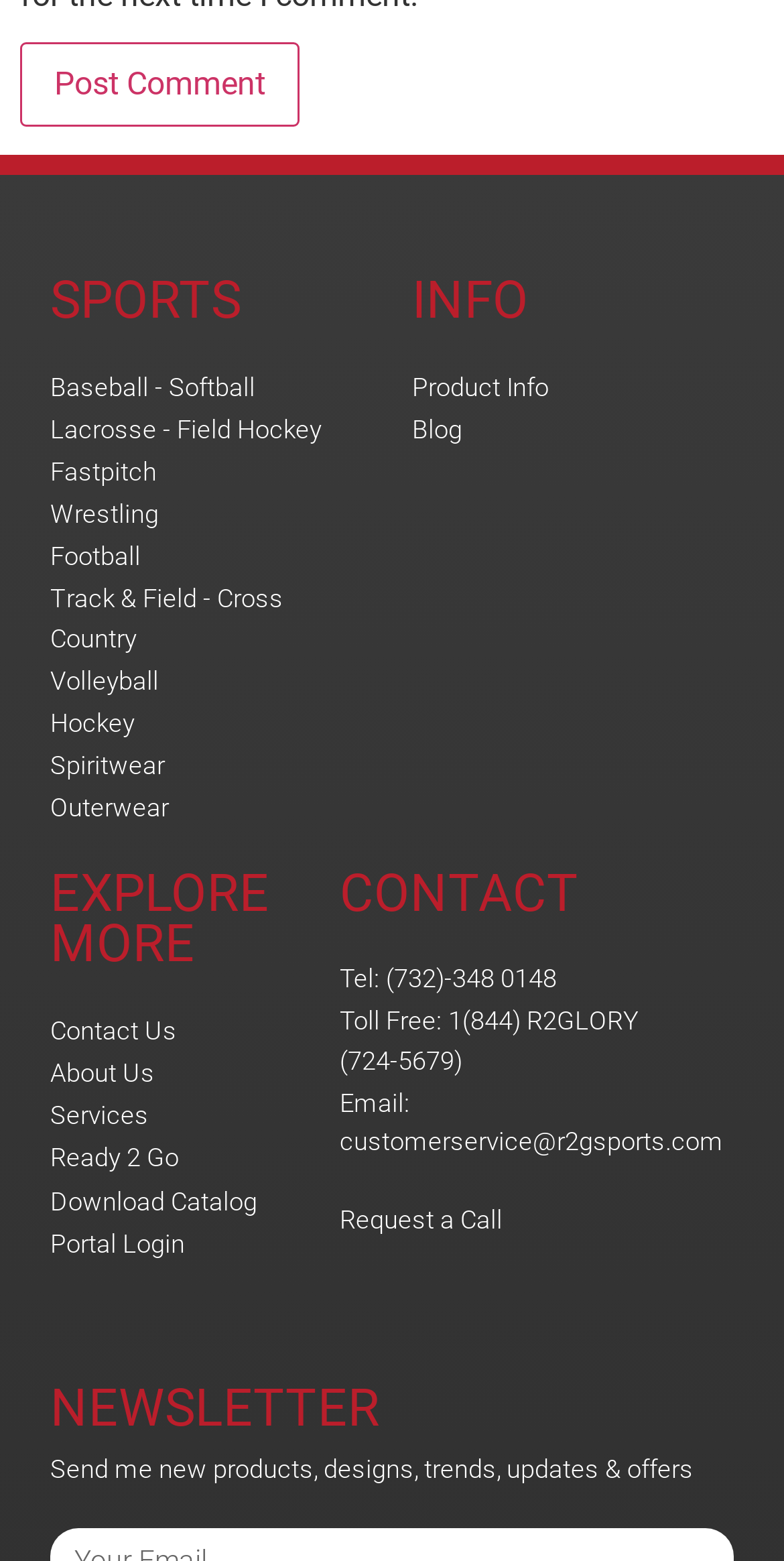What is the purpose of the 'Post Comment' button?
From the details in the image, answer the question comprehensively.

The 'Post Comment' button is likely used to submit a comment or feedback. Its purpose is to allow users to express their thoughts or opinions on a particular topic or article.